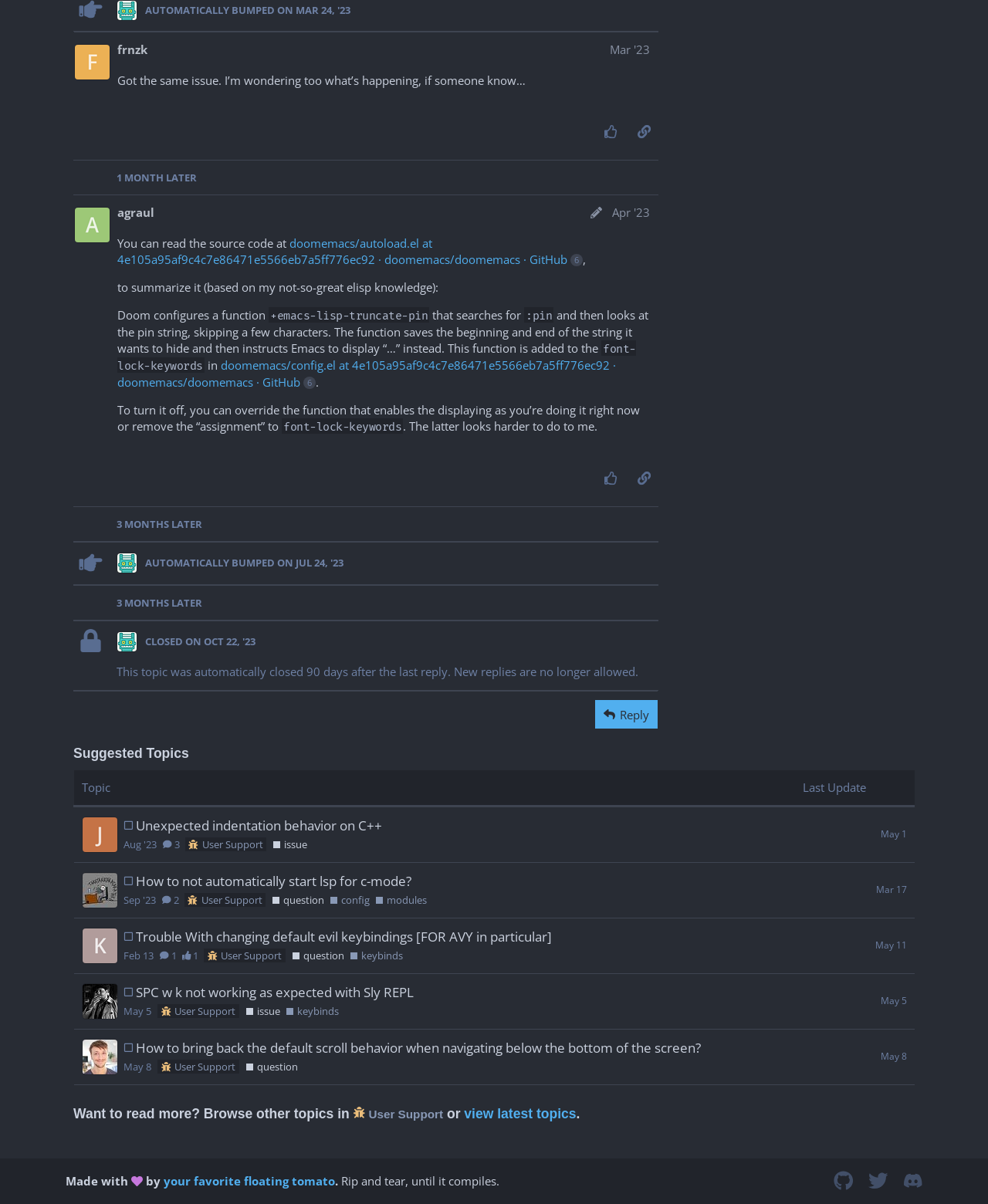Please locate the bounding box coordinates of the element that needs to be clicked to achieve the following instruction: "reply". The coordinates should be four float numbers between 0 and 1, i.e., [left, top, right, bottom].

[0.602, 0.582, 0.666, 0.605]